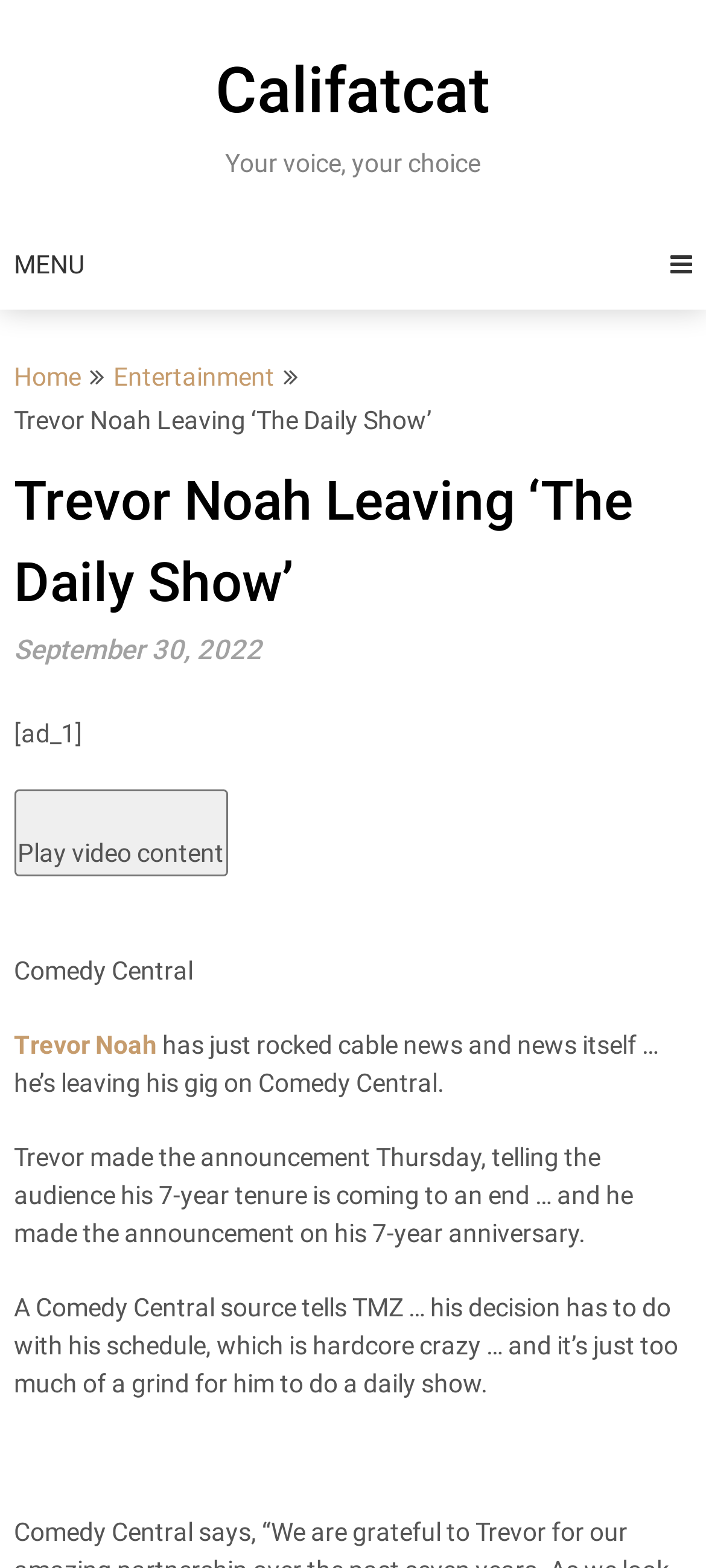Bounding box coordinates are specified in the format (top-left x, top-left y, bottom-right x, bottom-right y). All values are floating point numbers bounded between 0 and 1. Please provide the bounding box coordinate of the region this sentence describes: Trevor Noah

[0.02, 0.657, 0.223, 0.676]